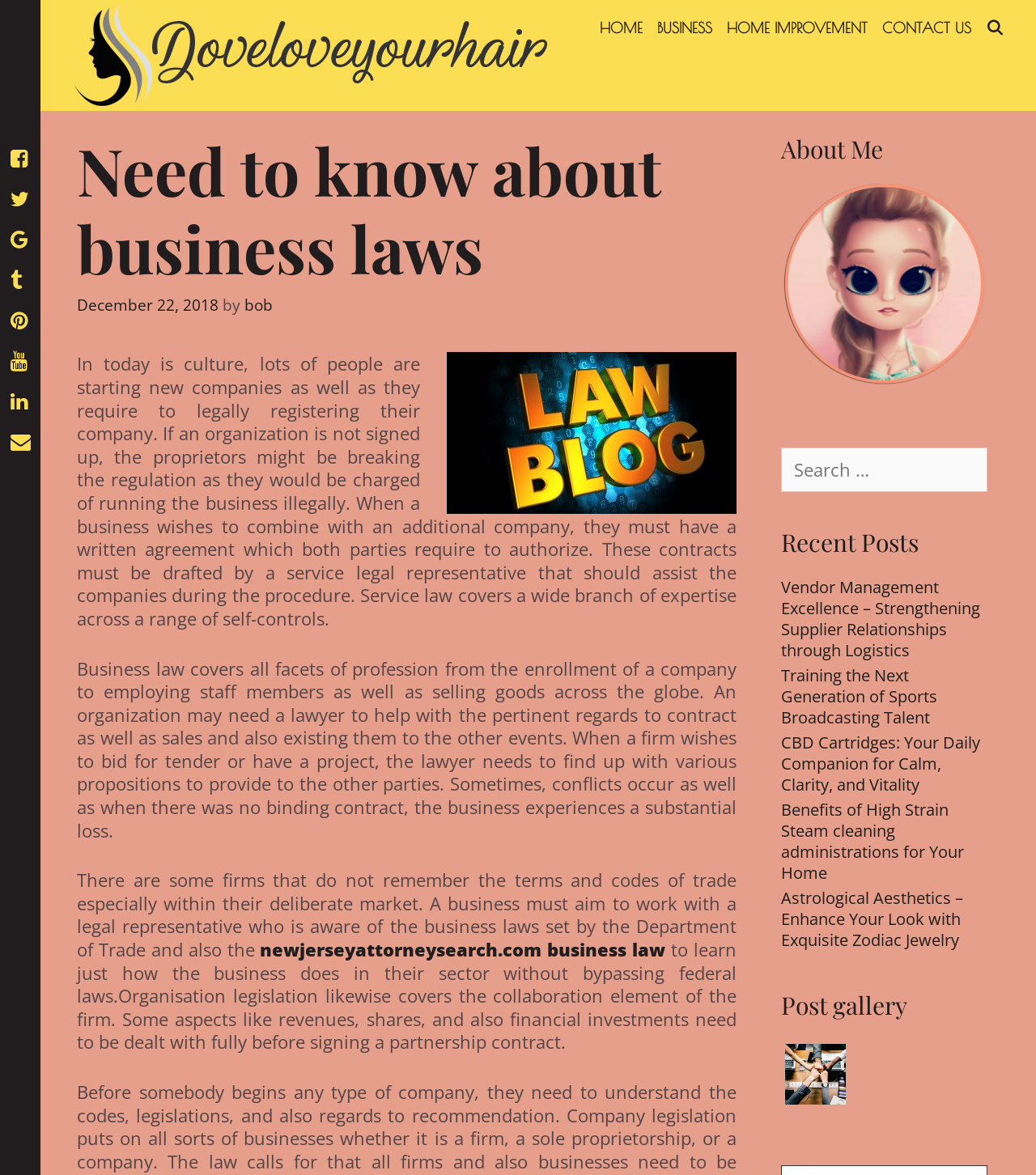Find the bounding box coordinates of the clickable area required to complete the following action: "Browse by holiday".

None